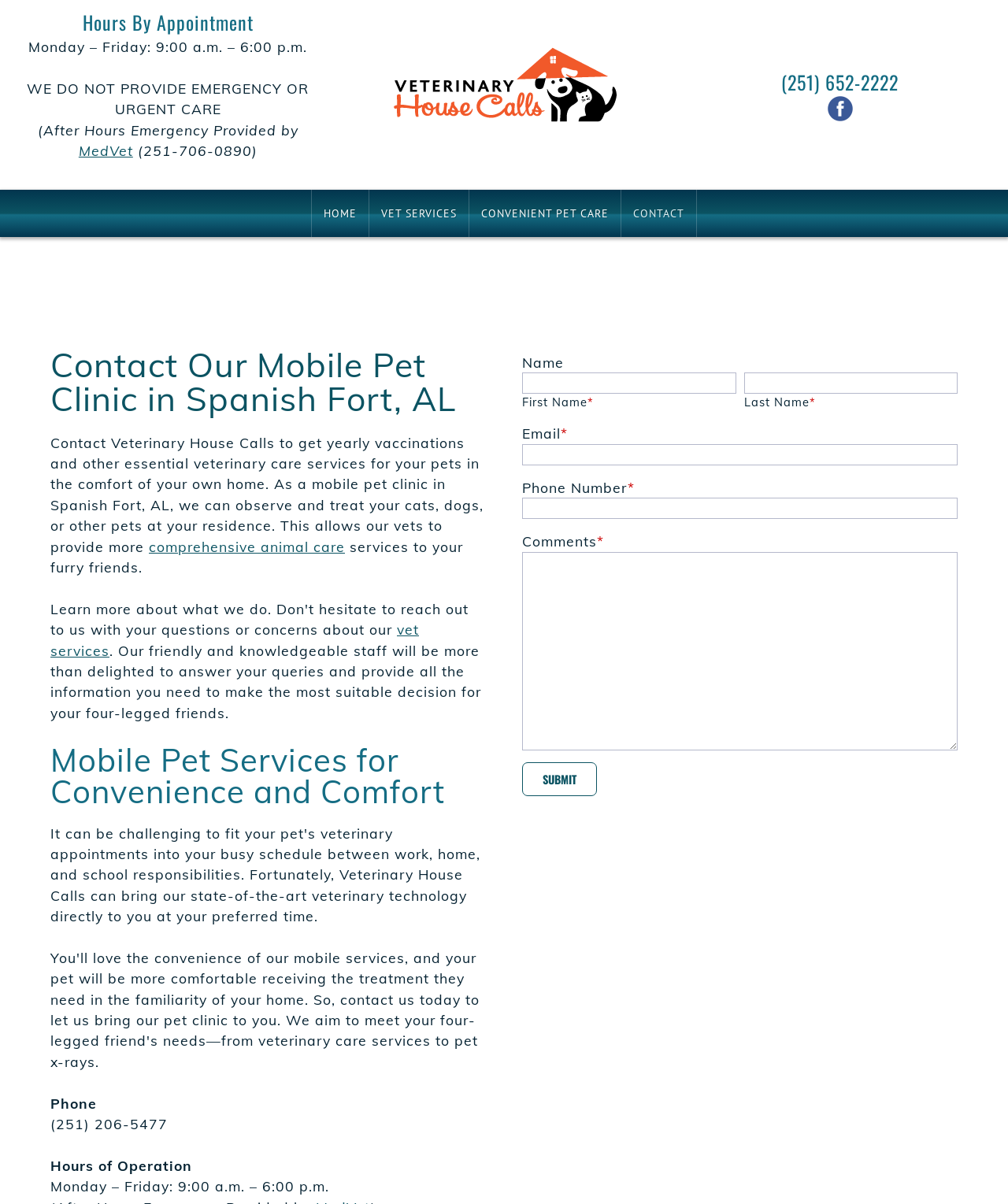Locate the bounding box coordinates of the element that needs to be clicked to carry out the instruction: "view projects". The coordinates should be given as four float numbers ranging from 0 to 1, i.e., [left, top, right, bottom].

None